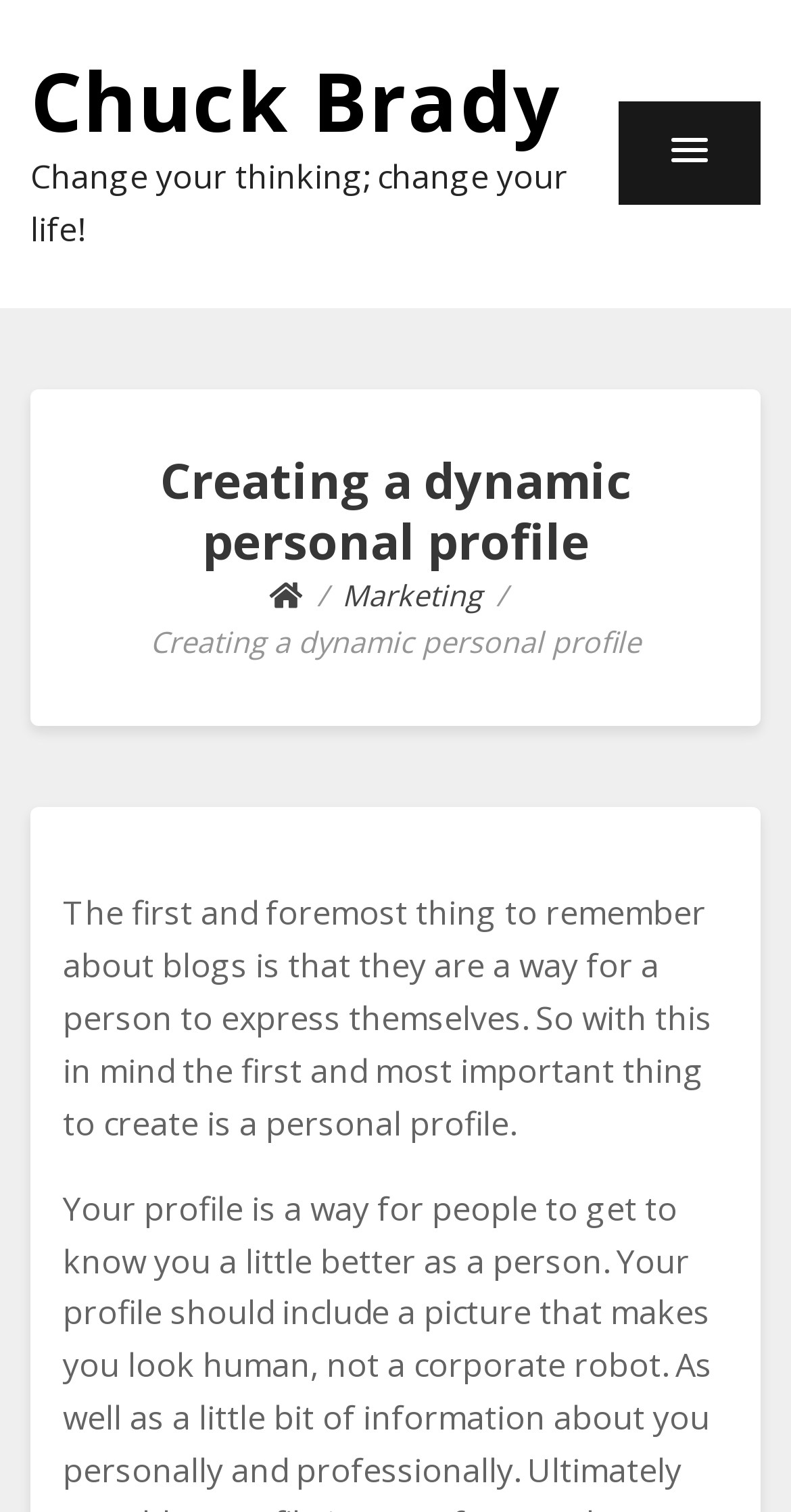Bounding box coordinates are specified in the format (top-left x, top-left y, bottom-right x, bottom-right y). All values are floating point numbers bounded between 0 and 1. Please provide the bounding box coordinate of the region this sentence describes: Philippine News

None